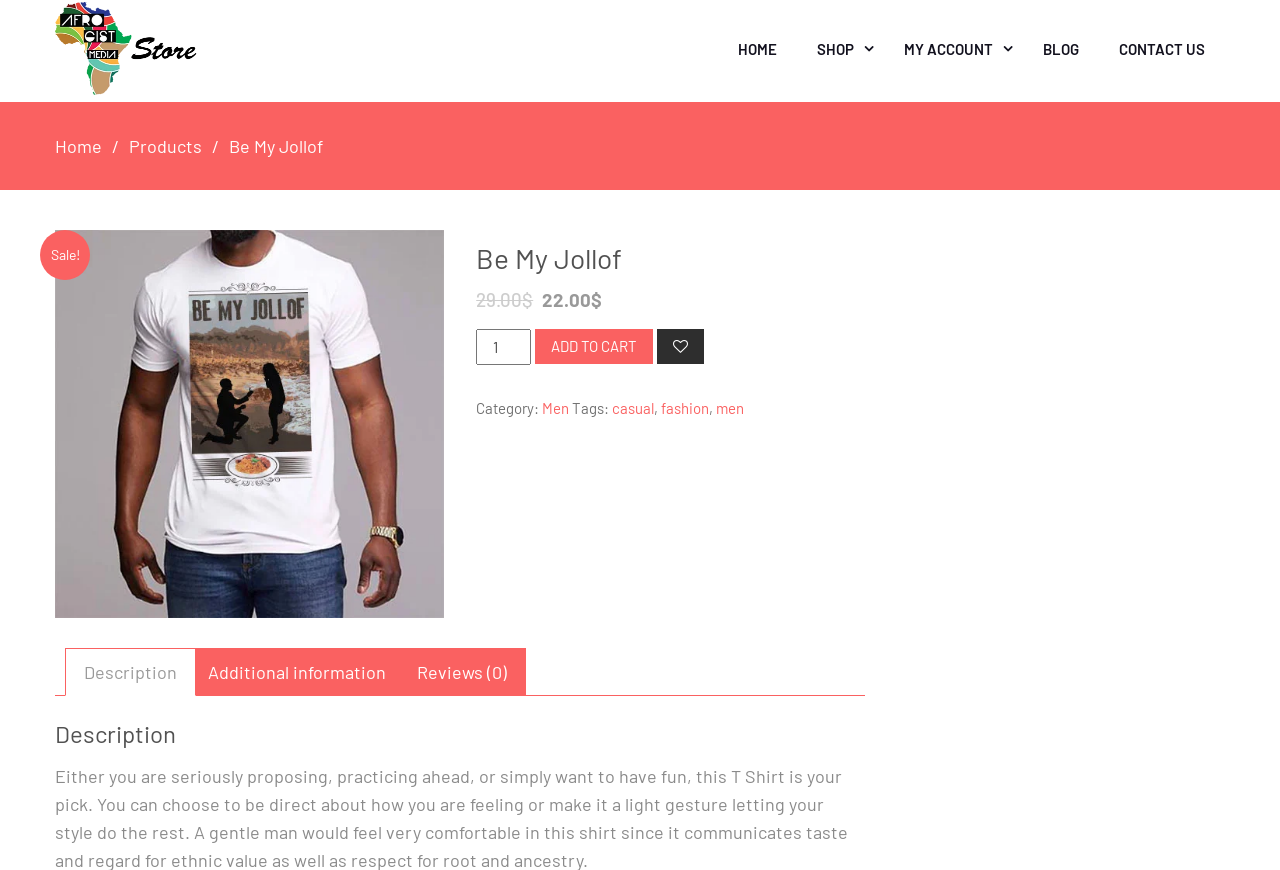Provide the text content of the webpage's main heading.

Be My Jollof